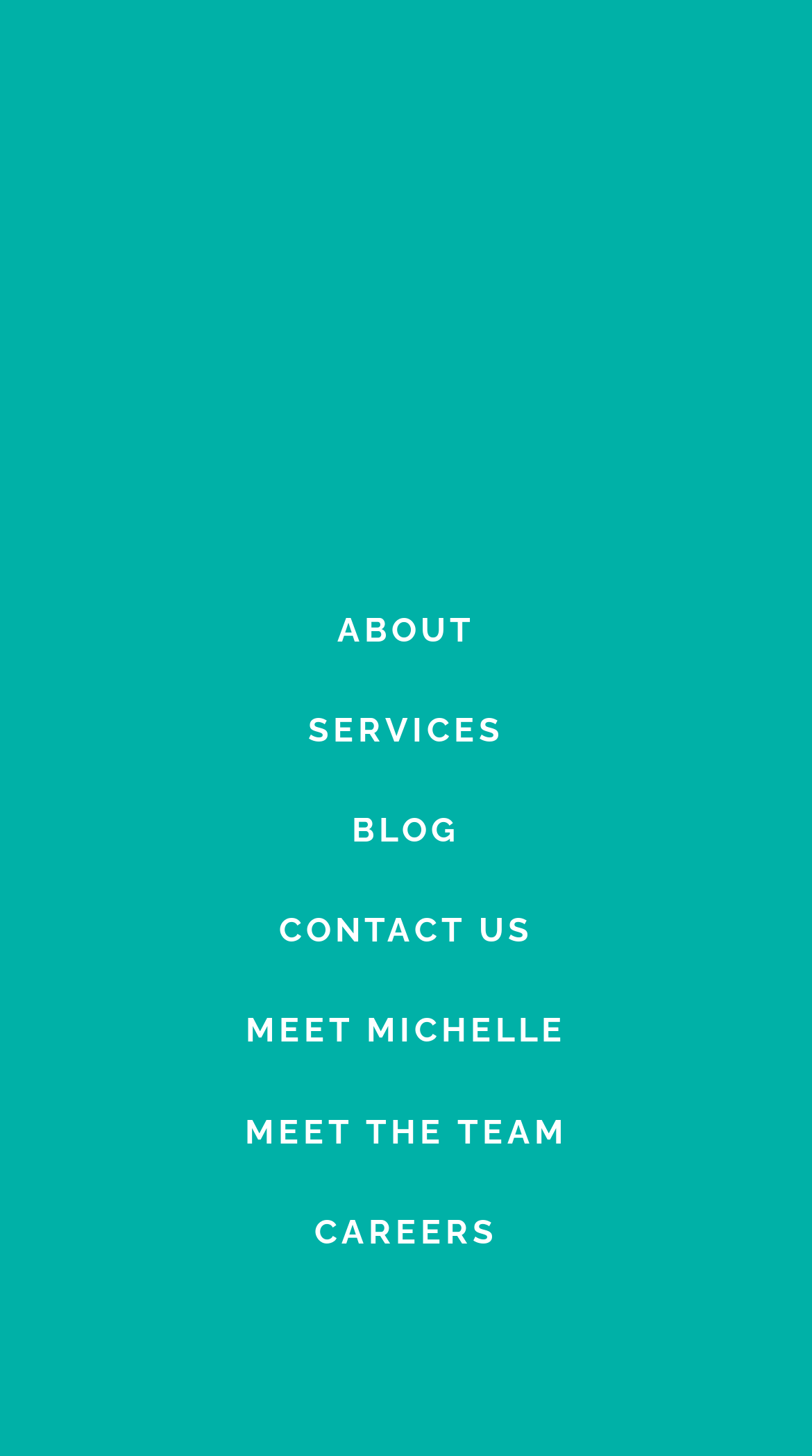Determine the bounding box coordinates of the clickable element to achieve the following action: 'view the Premier Success Coach logo'. Provide the coordinates as four float values between 0 and 1, formatted as [left, top, right, bottom].

[0.154, 0.058, 0.346, 0.187]